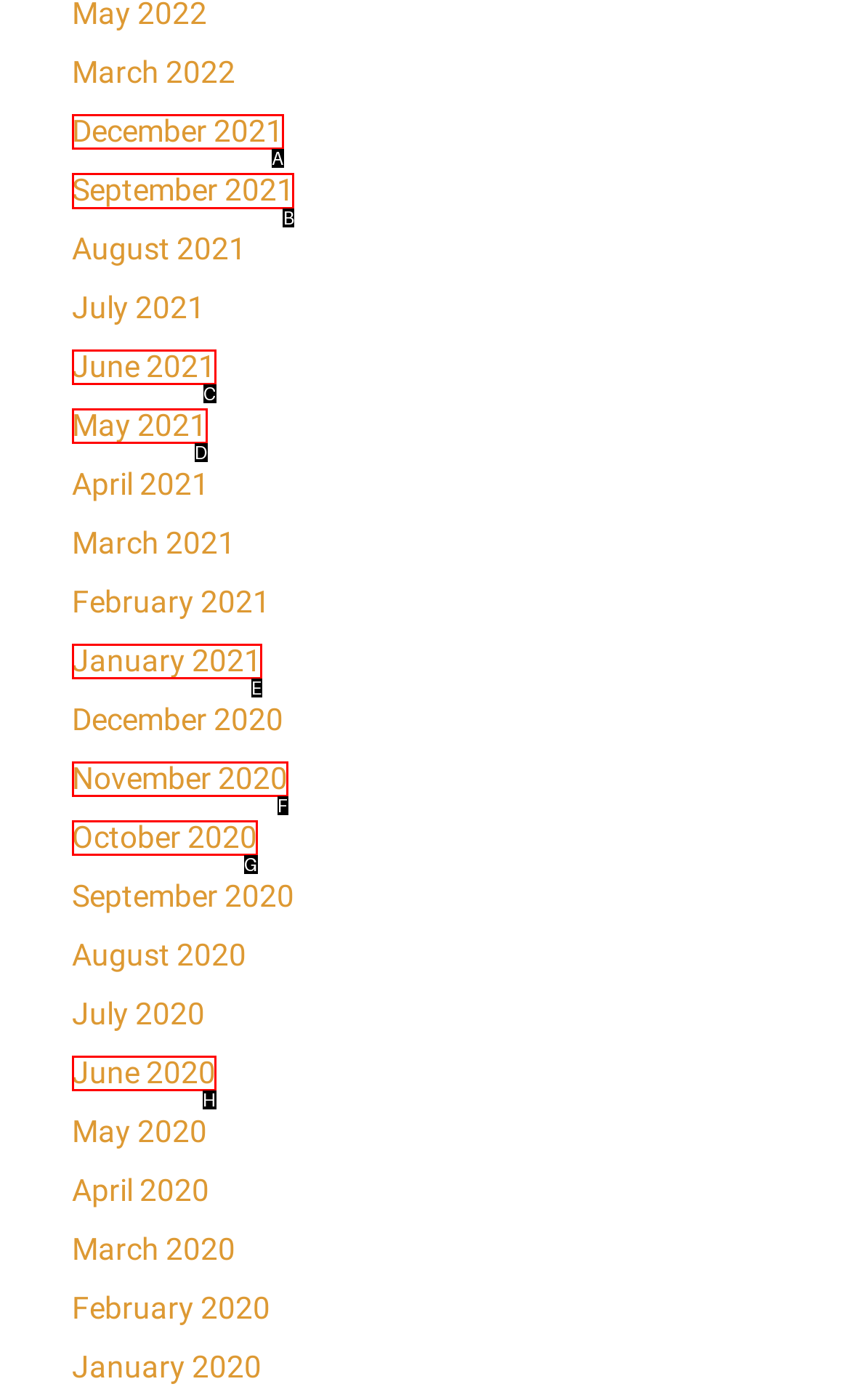Which HTML element should be clicked to complete the following task: view September 2021?
Answer with the letter corresponding to the correct choice.

B